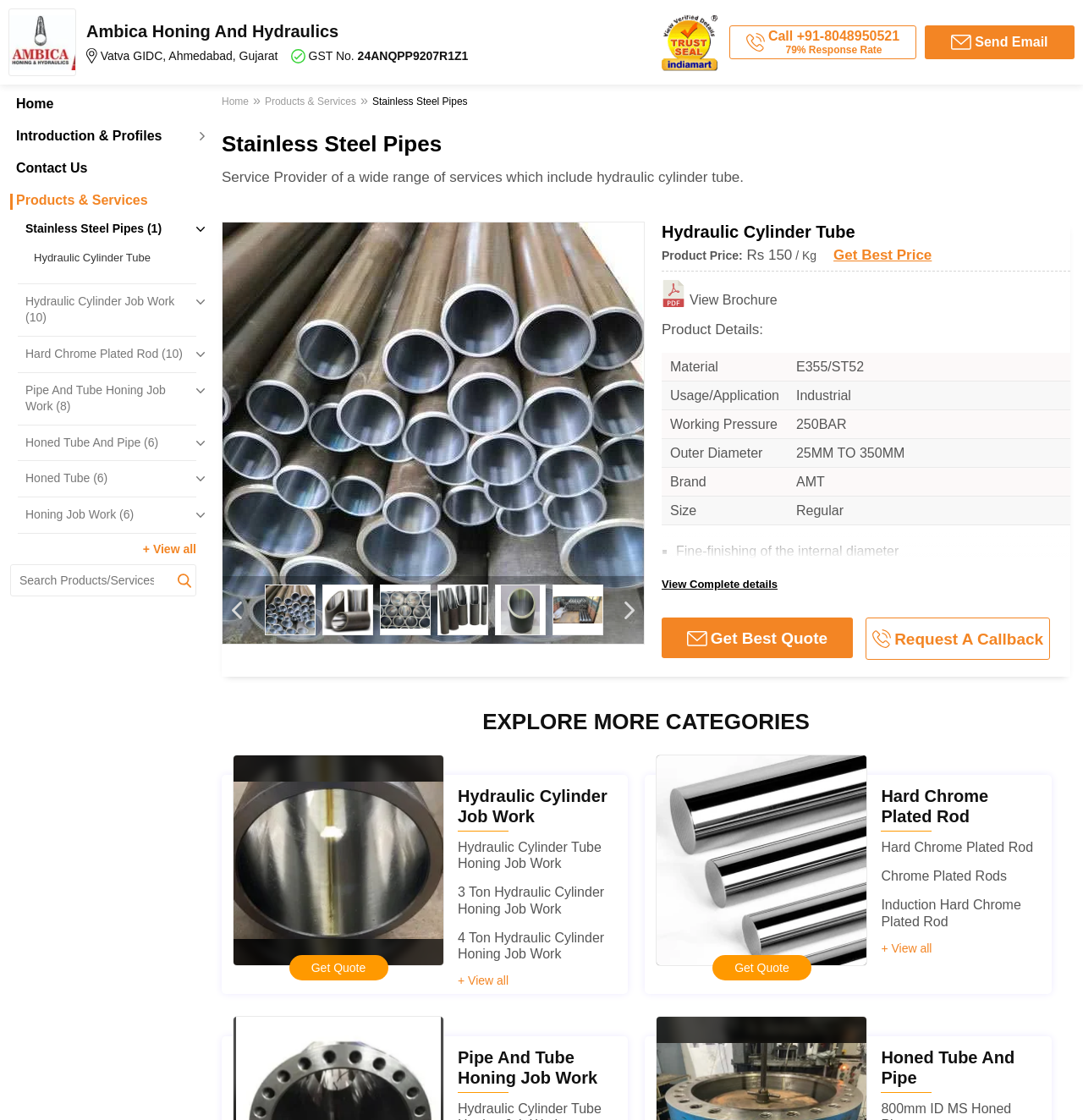Please find the bounding box coordinates of the element's region to be clicked to carry out this instruction: "Get the best price of Hydraulic Cylinder Tube".

[0.77, 0.22, 0.86, 0.235]